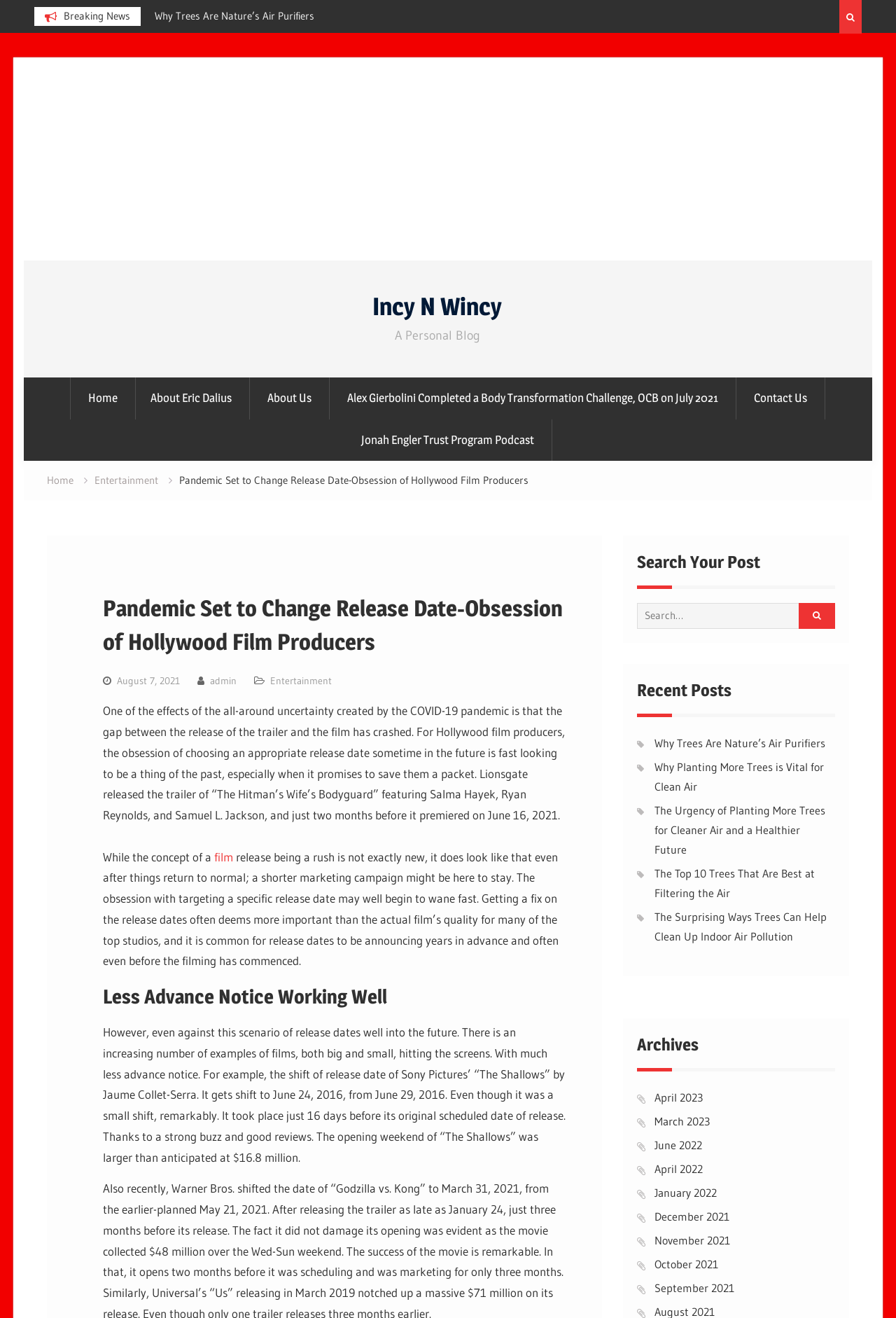What is the title of the blog post?
Based on the image, provide a one-word or brief-phrase response.

Pandemic Set to Change Release Date-Obsession of Hollywood Film Producers